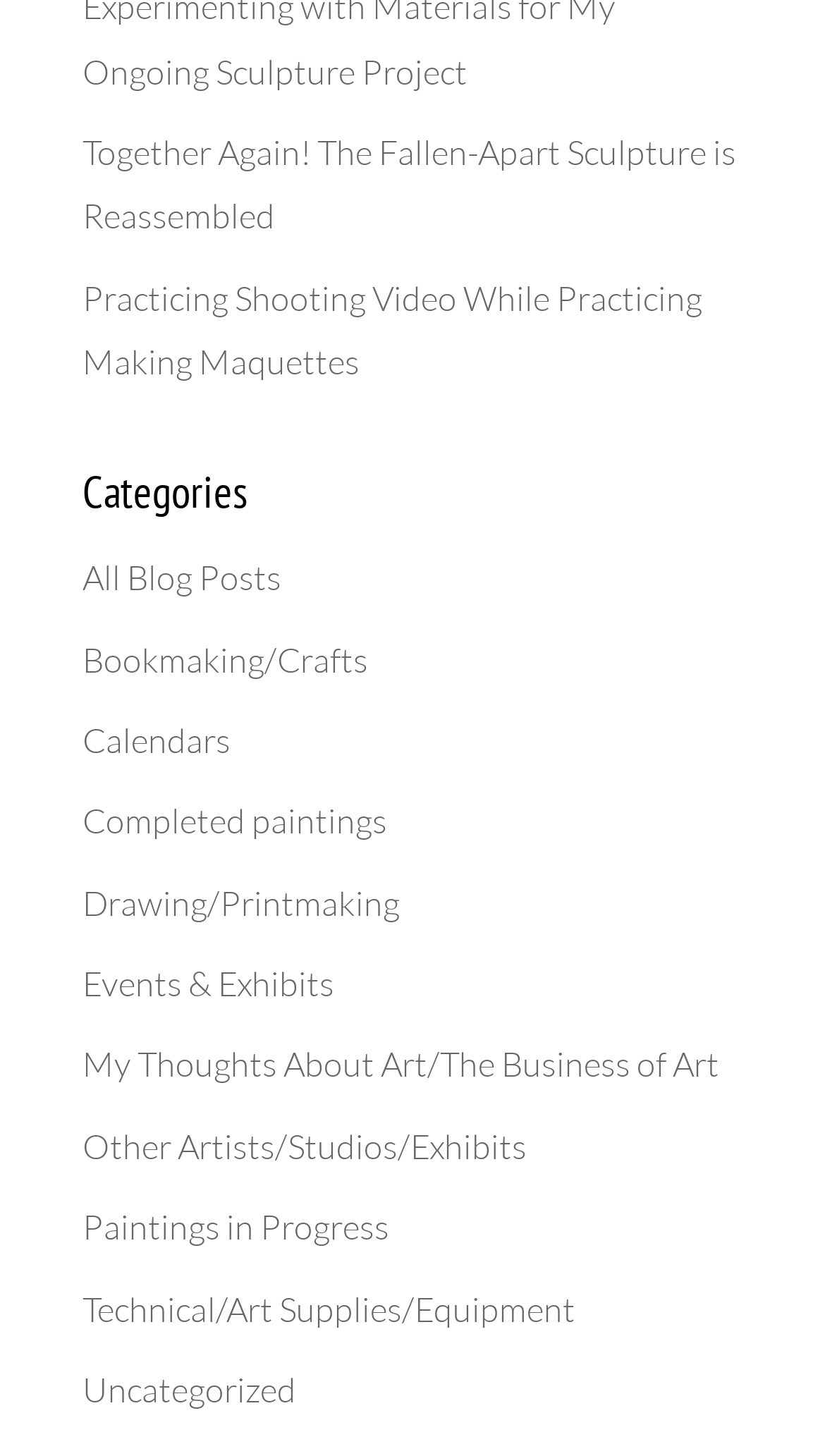What is the last category listed?
Answer the question with a detailed and thorough explanation.

I looked at the links under the 'Categories' heading and found that the last one is 'Uncategorized'.